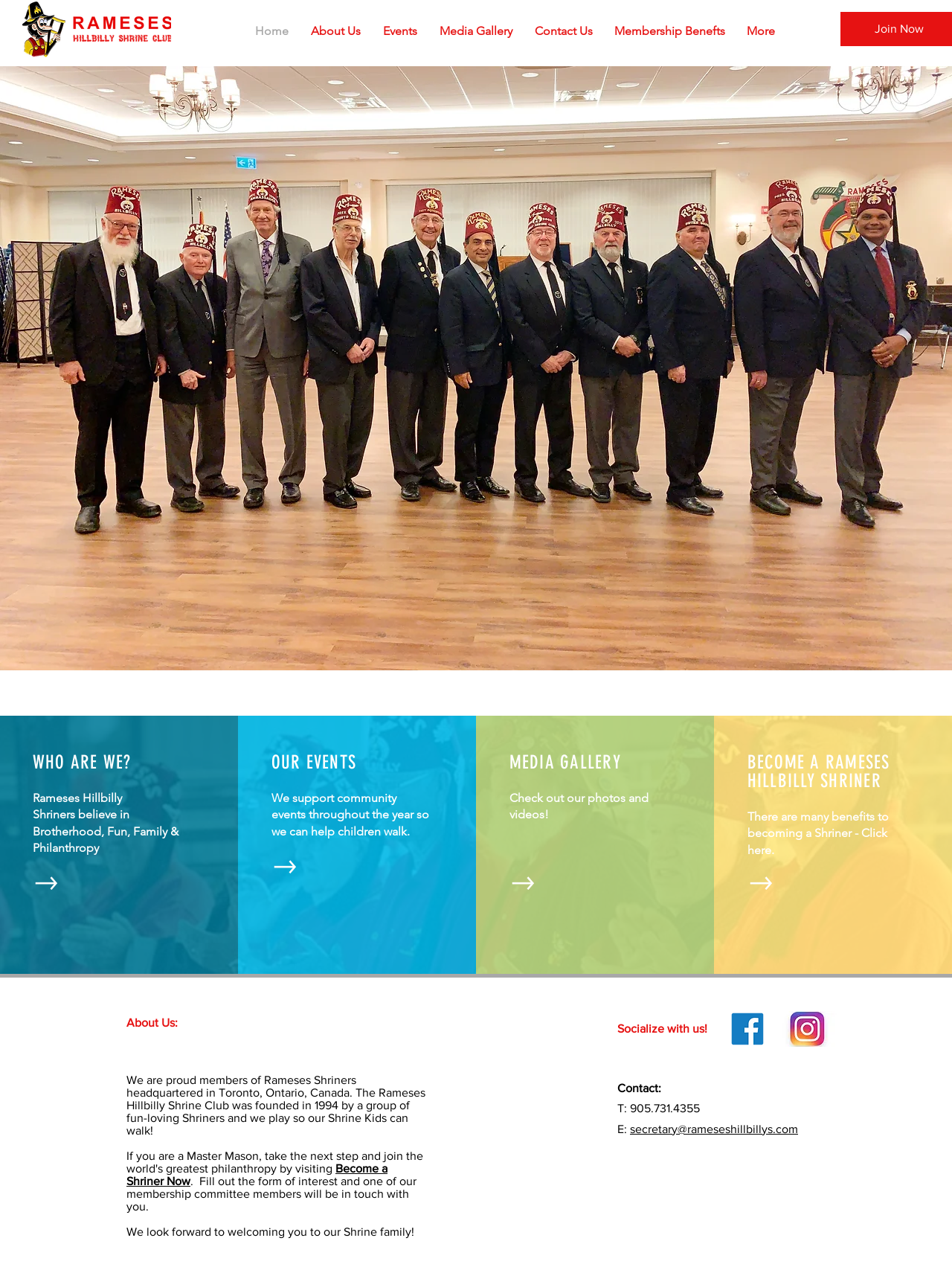Find the bounding box coordinates of the clickable area required to complete the following action: "Check out our Facebook page".

[0.768, 0.799, 0.802, 0.825]